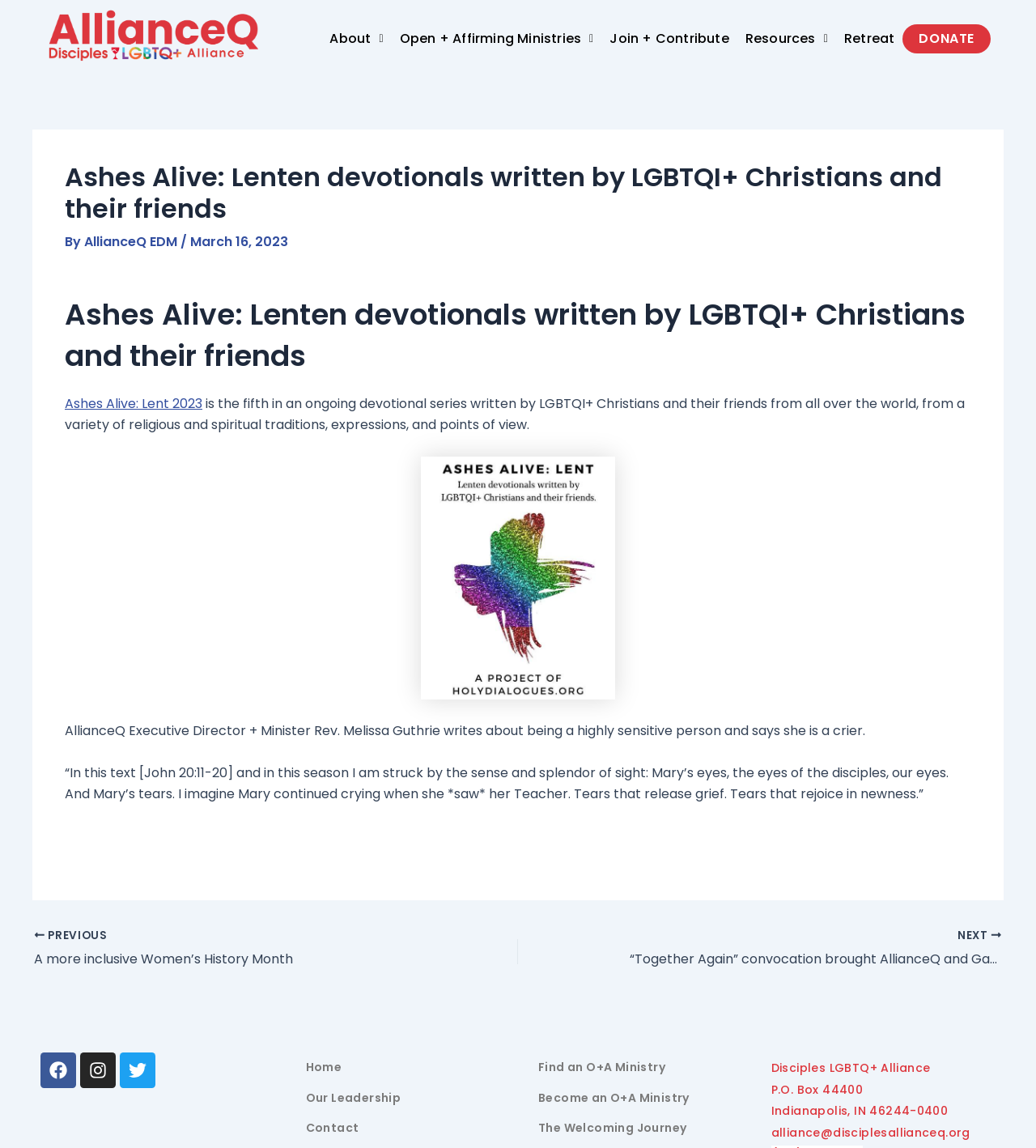Pinpoint the bounding box coordinates of the clickable element needed to complete the instruction: "Read the previous devotional". The coordinates should be provided as four float numbers between 0 and 1: [left, top, right, bottom].

[0.033, 0.808, 0.408, 0.845]